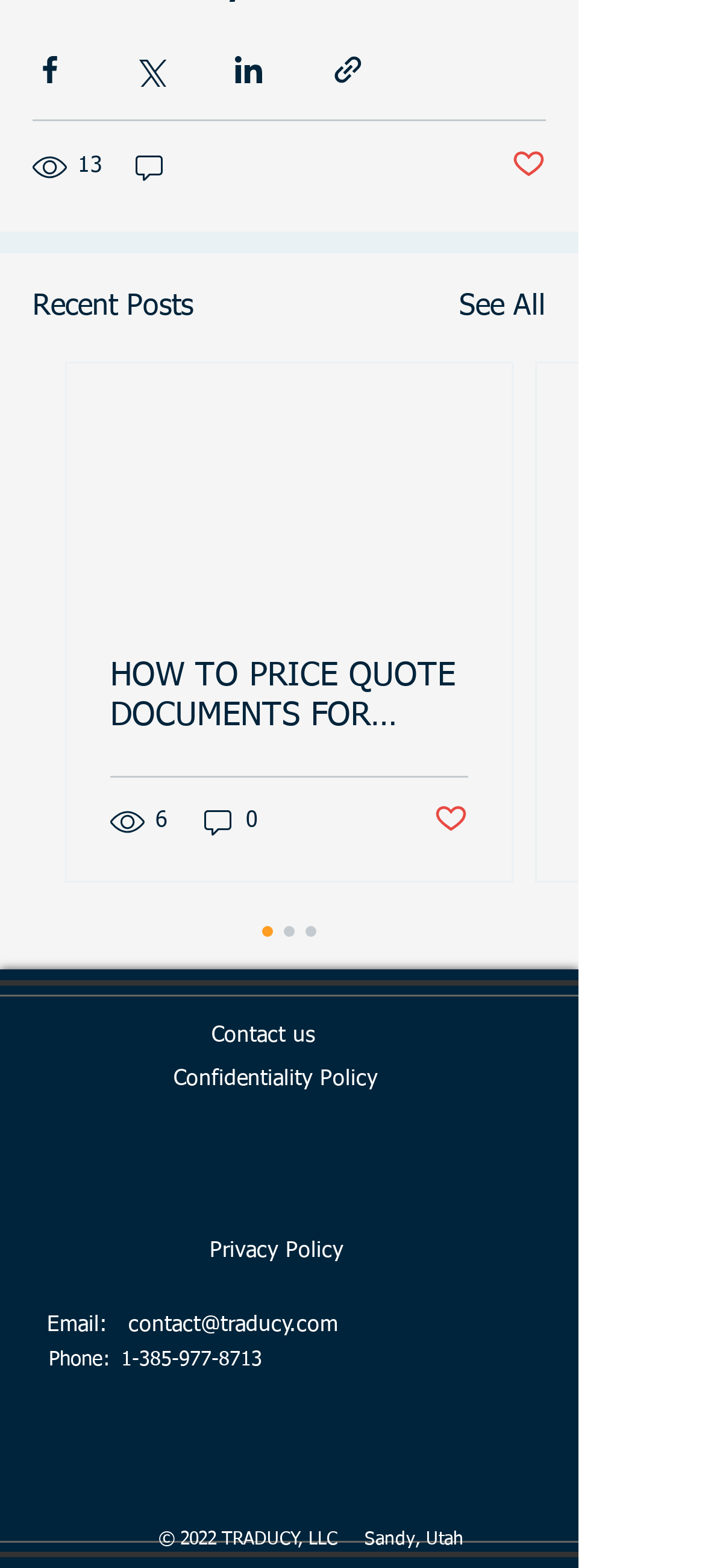Can you pinpoint the bounding box coordinates for the clickable element required for this instruction: "Share via Facebook"? The coordinates should be four float numbers between 0 and 1, i.e., [left, top, right, bottom].

[0.046, 0.034, 0.095, 0.055]